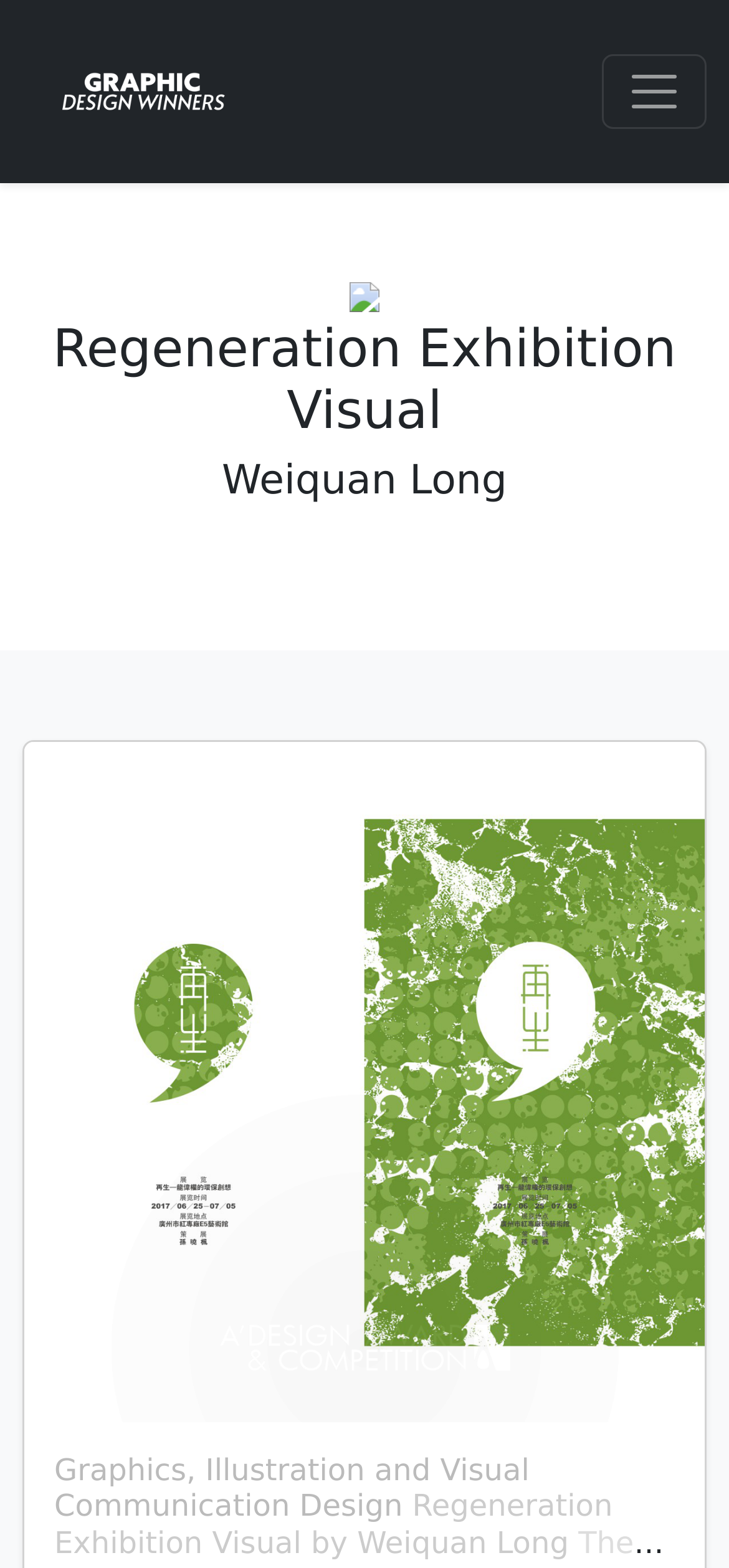What is the name of the exhibition?
Provide a detailed and extensive answer to the question.

The name of the exhibition can be found in the heading 'Regeneration Exhibition Visual' which is located at the top of the webpage, indicating that the webpage is about the details of the Regeneration Exhibition.